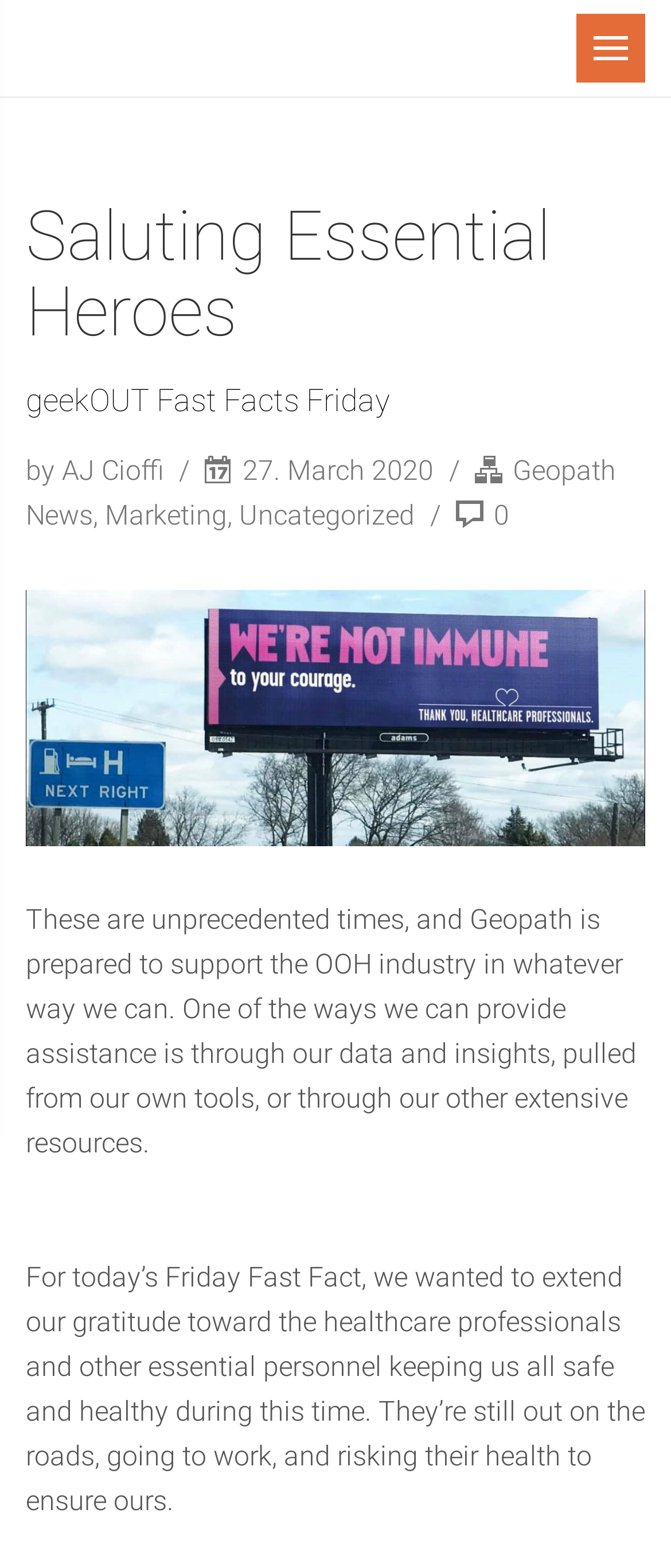What is the topic of the blog post?
Using the details shown in the screenshot, provide a comprehensive answer to the question.

I found the topic of the blog post by looking at the heading element with the bounding box coordinates [0.038, 0.127, 0.962, 0.272], which contains the text 'Saluting Essential Heroes geekOUT Fast Facts Friday'.